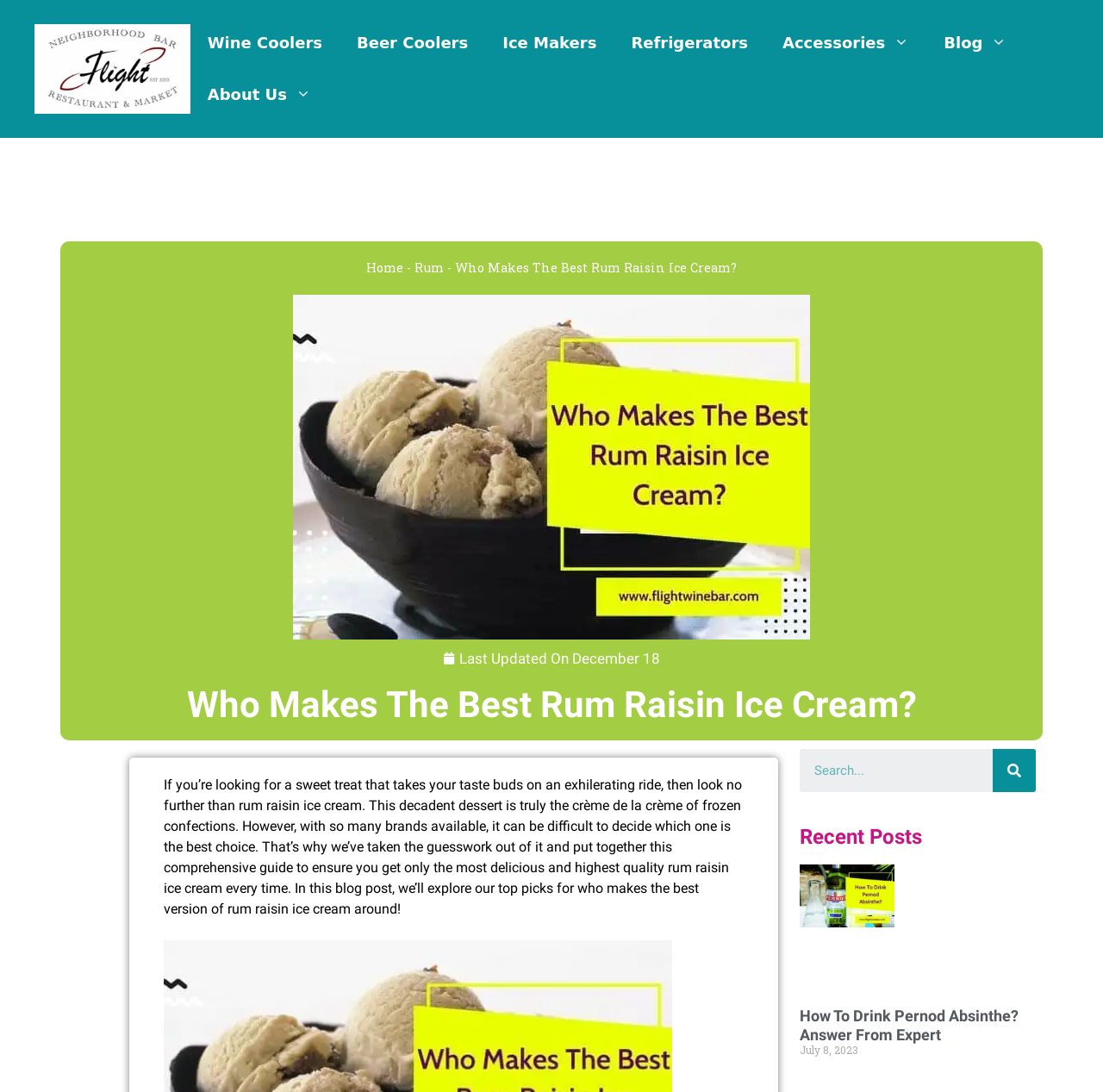From the webpage screenshot, predict the bounding box coordinates (top-left x, top-left y, bottom-right x, bottom-right y) for the UI element described here: Wine Coolers

[0.172, 0.016, 0.308, 0.063]